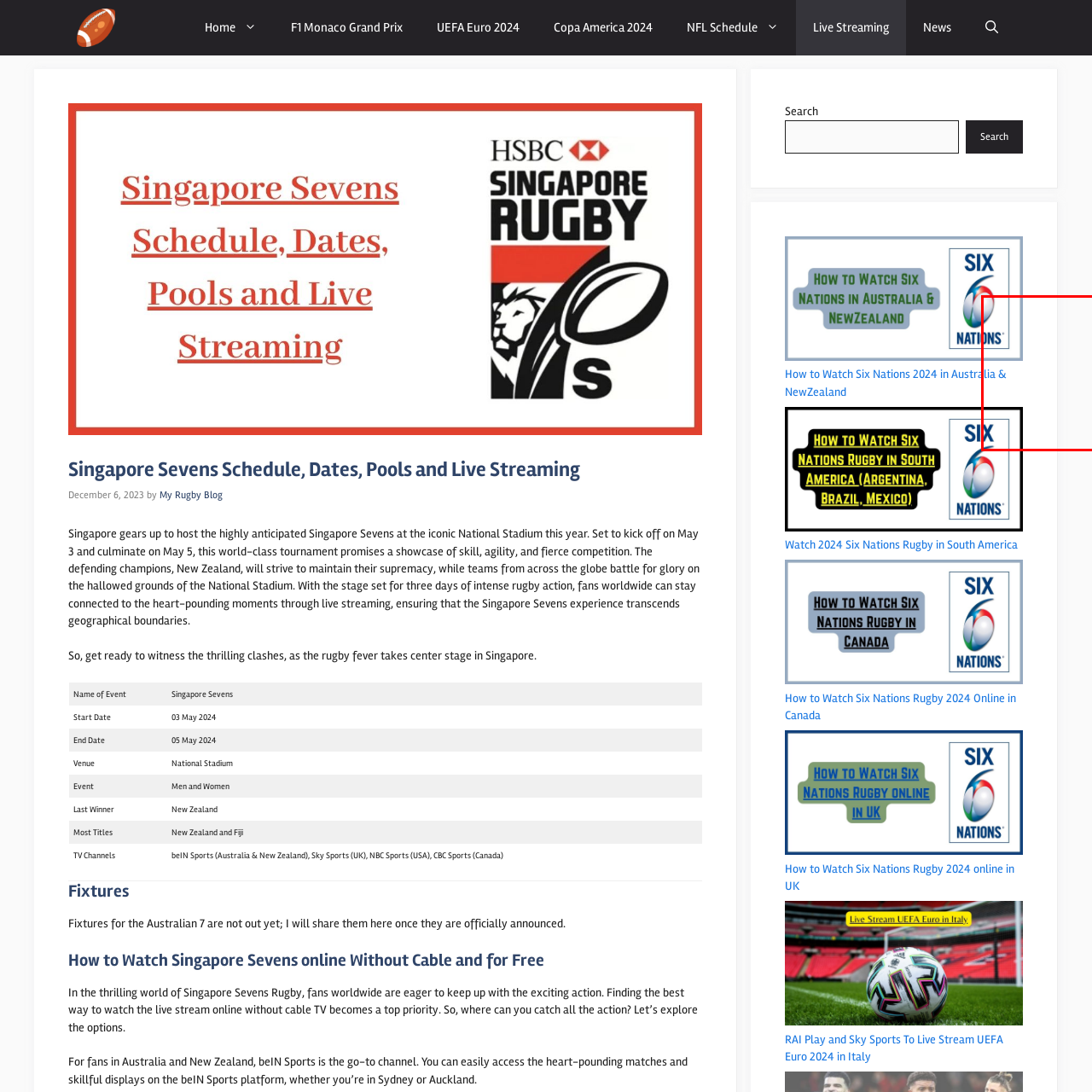Explain the image in the red bounding box with extensive details.

The image features the logo of a rugby tournament or organization, possibly related to the upcoming Singapore Sevens scheduled to take place from May 3 to May 5, 2024, at the National Stadium. This year’s event promises intense competition as teams from around the globe, including the defending champions New Zealand, vie for victory. The logo prominently represents the spirit of rugby, which is synonymous with skill, agility, and fierce rivalries. Alongside the logo, there may be additional information pertaining to broadcasting options for fans, highlighting the global reach of the tournament, ensuring that viewers can enjoy the action no matter where they are.